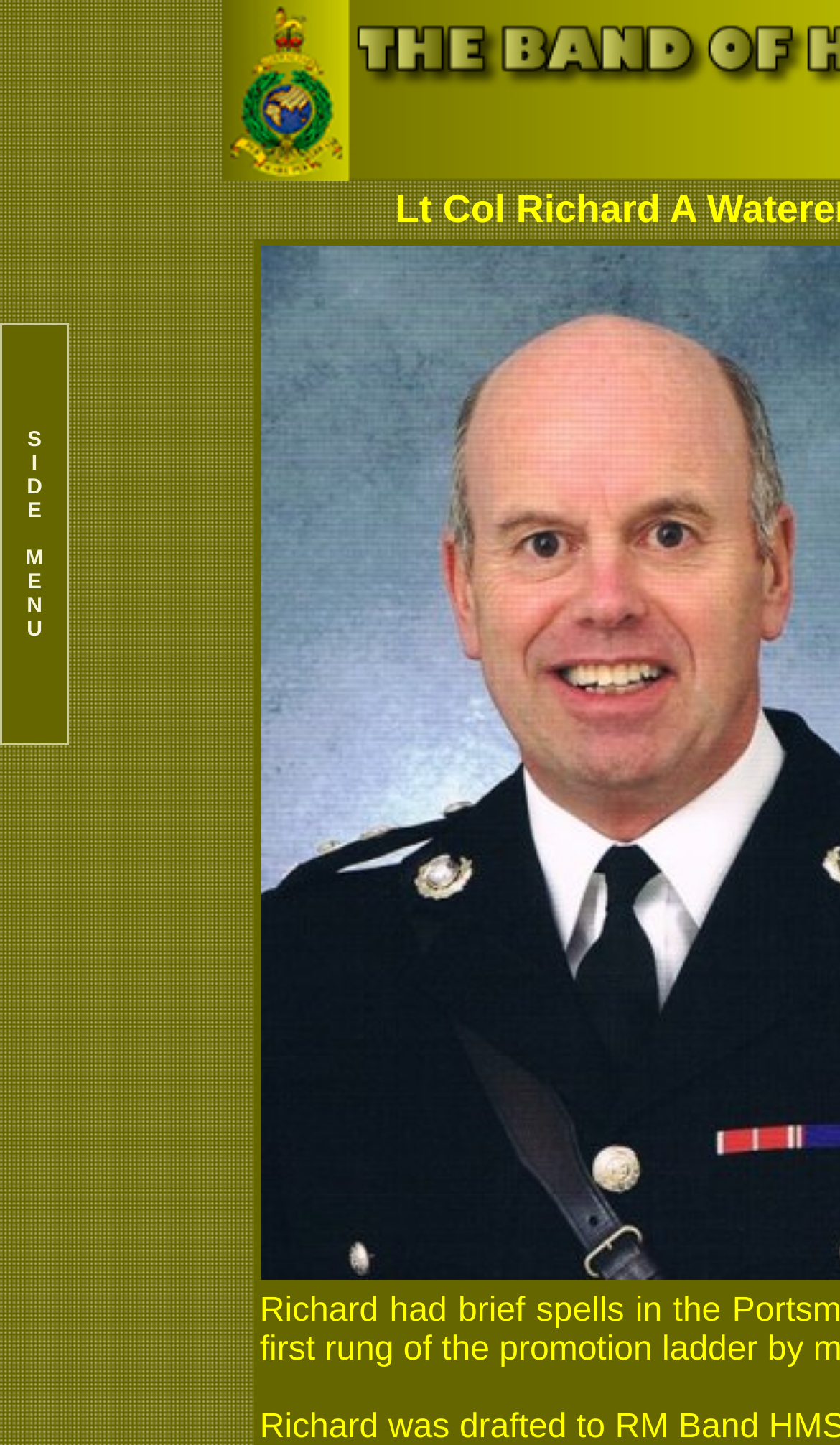Please give a concise answer to this question using a single word or phrase: 
What is the last letter of the side menu?

U